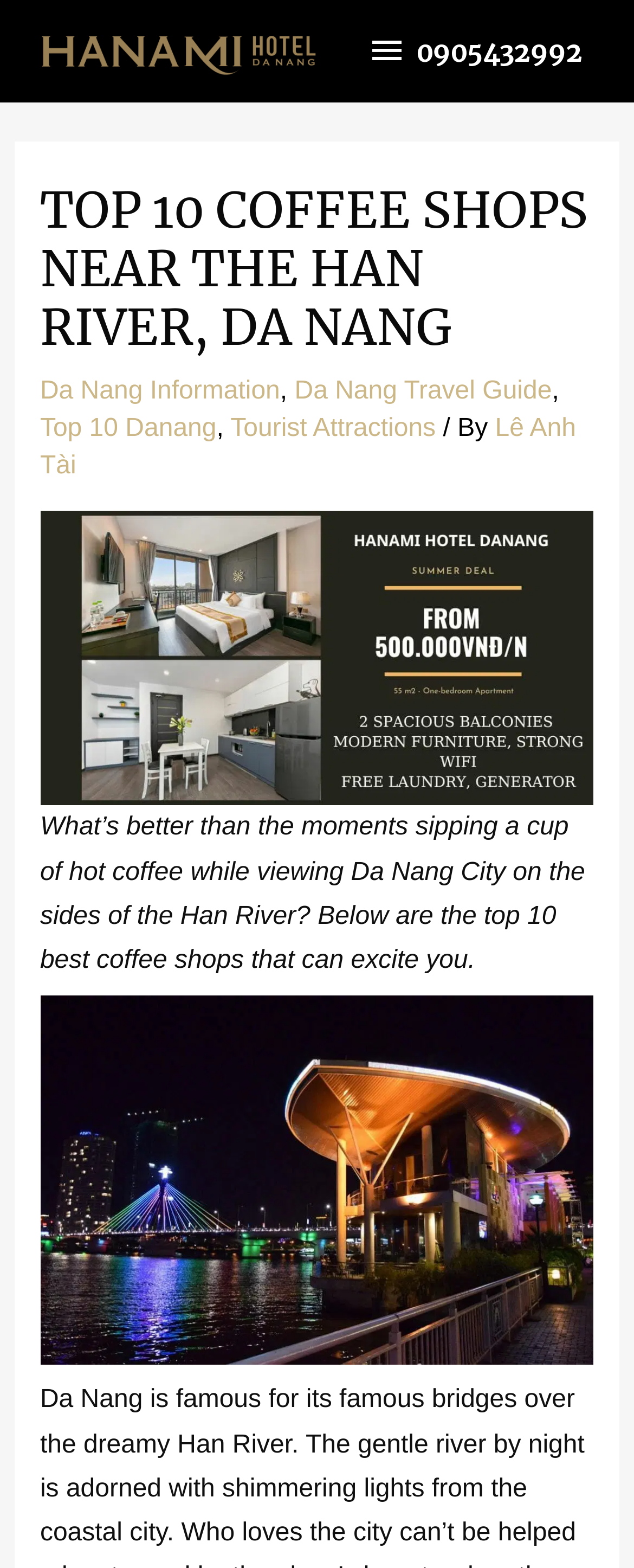Find the bounding box coordinates for the element that must be clicked to complete the instruction: "Go to Gadgets For Workout homepage". The coordinates should be four float numbers between 0 and 1, indicated as [left, top, right, bottom].

None